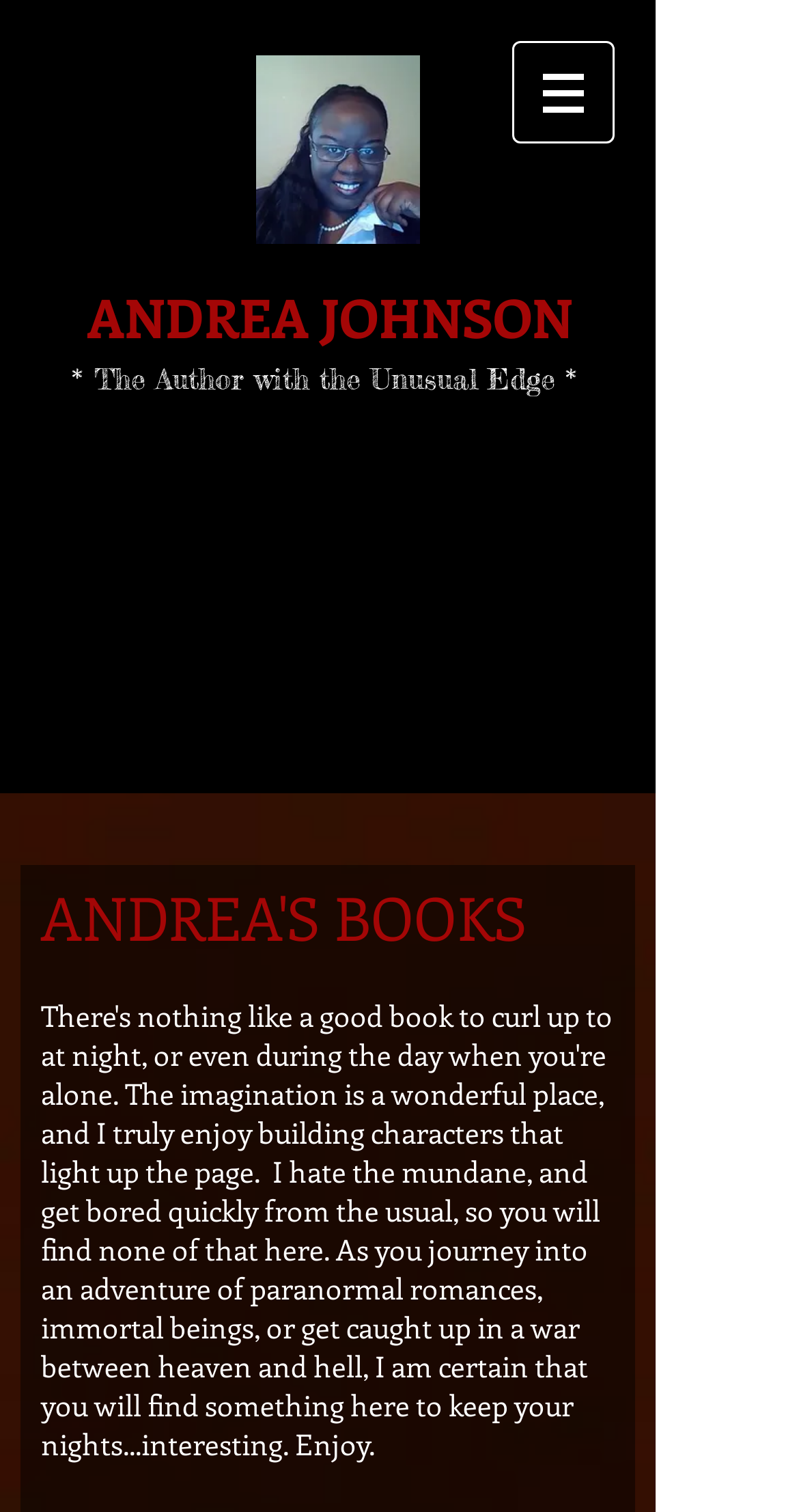Illustrate the webpage thoroughly, mentioning all important details.

The webpage is about Andrea Johnson, an author, and her books. At the top-left corner, there is an image of a book cover, "Snapshot_20160503_6.JPG". Below the image, the author's name "ANDREA JOHNSON" is prominently displayed in a heading, with a link to her profile or website. 

To the right of the author's name, there is an iframe with a title "Wix Get Subscribers", which is likely a subscription or newsletter sign-up form. 

Below the iframe, another heading catches attention, "* The Author with the Unusual Edge *", which seems to be a tagline or a brief description of the author's writing style. 

On the top-right corner, there is a navigation menu labeled "Site", which has a button with a popup menu. The button is accompanied by a small image. 

Below the navigation menu, there is a heading "ANDREA'S BOOKS", which suggests that the webpage will feature the author's published works.